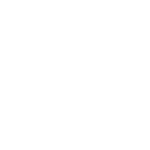Provide a short answer to the following question with just one word or phrase: What is the machine's design intended to enhance?

Operational ease